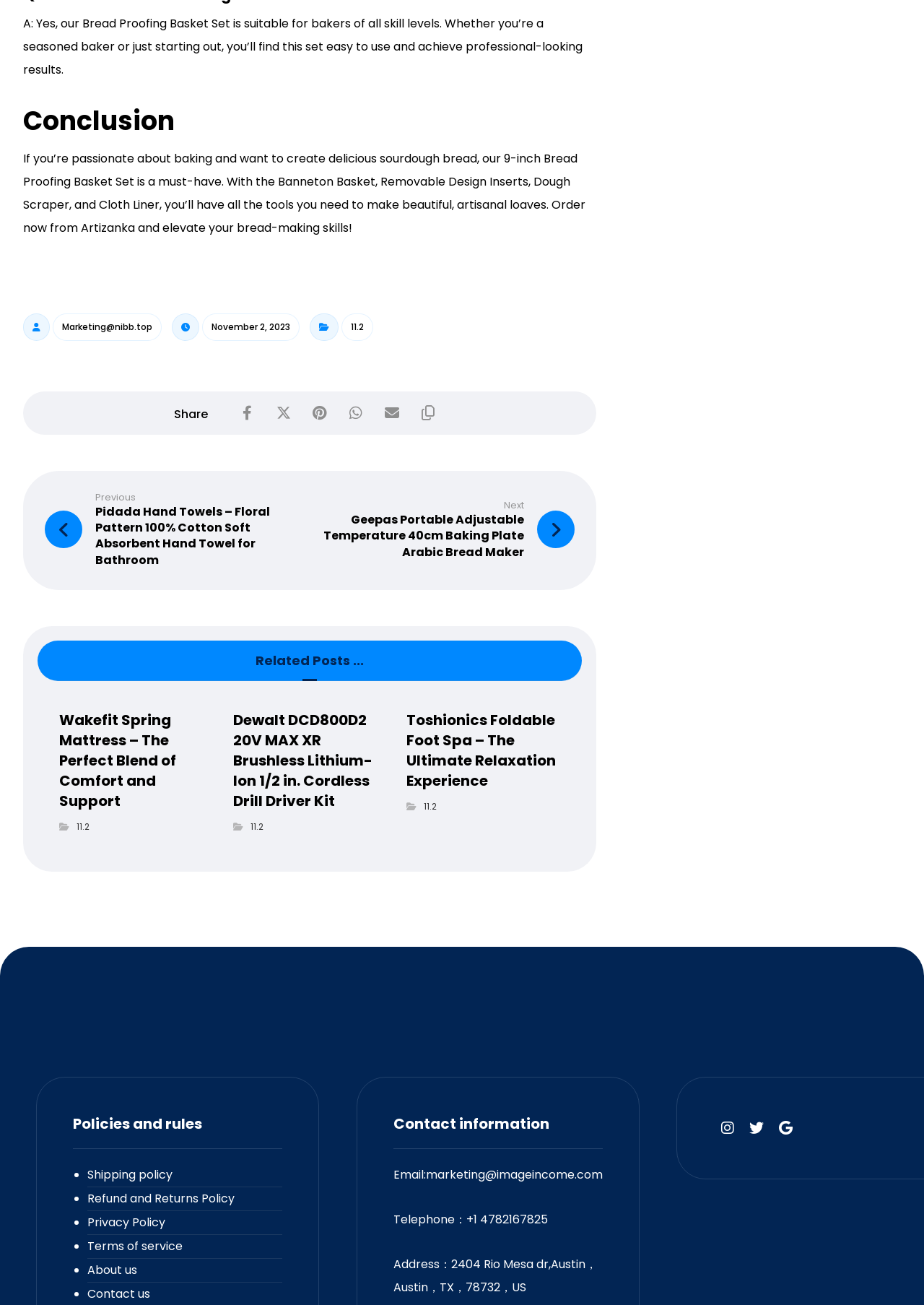Answer the question in a single word or phrase:
What is the category of the article?

11.2